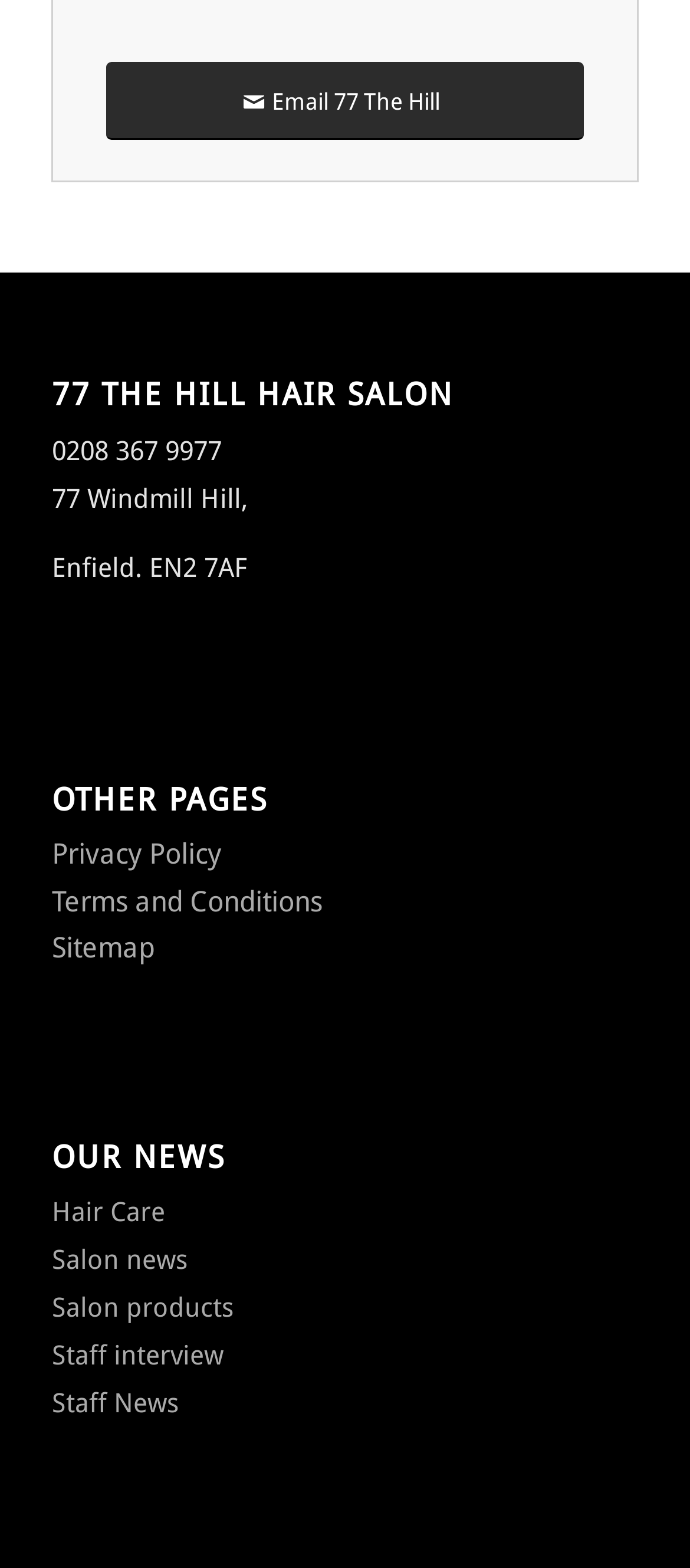What is the address of 77 The Hill Hair Salon?
Using the image as a reference, answer with just one word or a short phrase.

77 Windmill Hill, Enfield. EN2 7AF